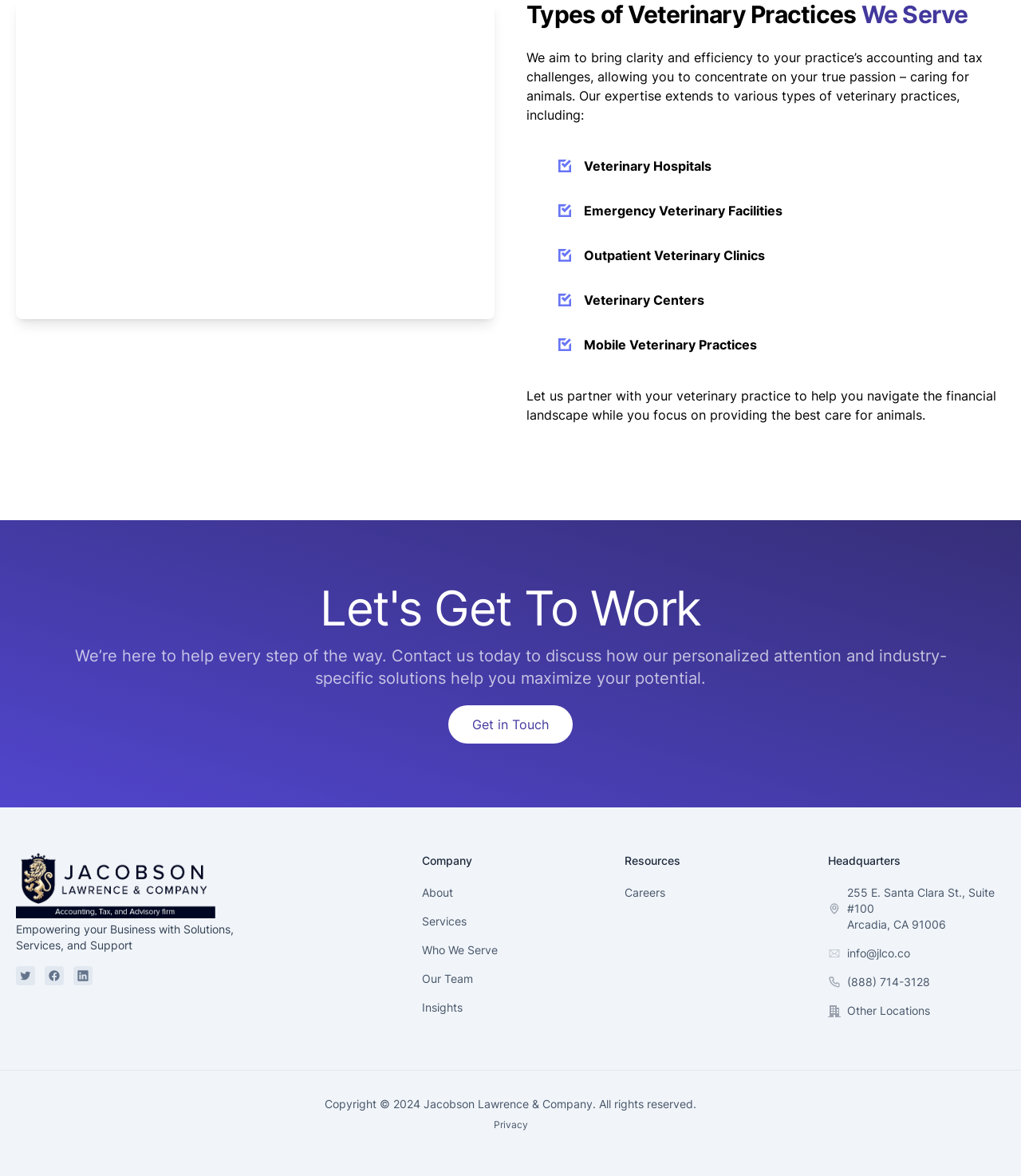Provide a short answer to the following question with just one word or phrase: What is the address of the company's headquarters?

255 E. Santa Clara St., Suite #100 Arcadia, CA 91006